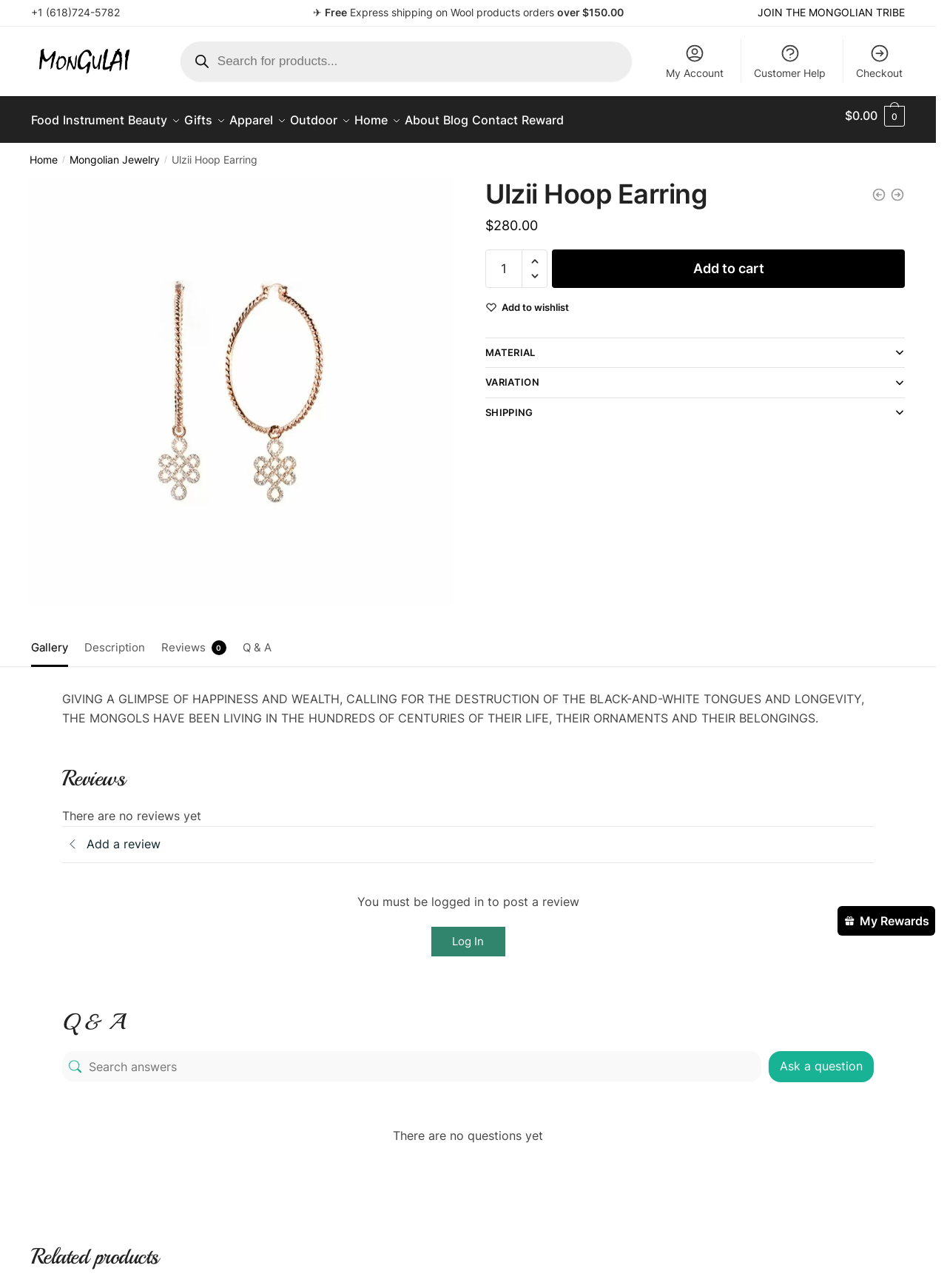With reference to the image, please provide a detailed answer to the following question: What type of products are available in the 'Instrument' category?

I found the 'Instrument' category by looking at the primary navigation menu, but it doesn't specify what type of products are available in that category.